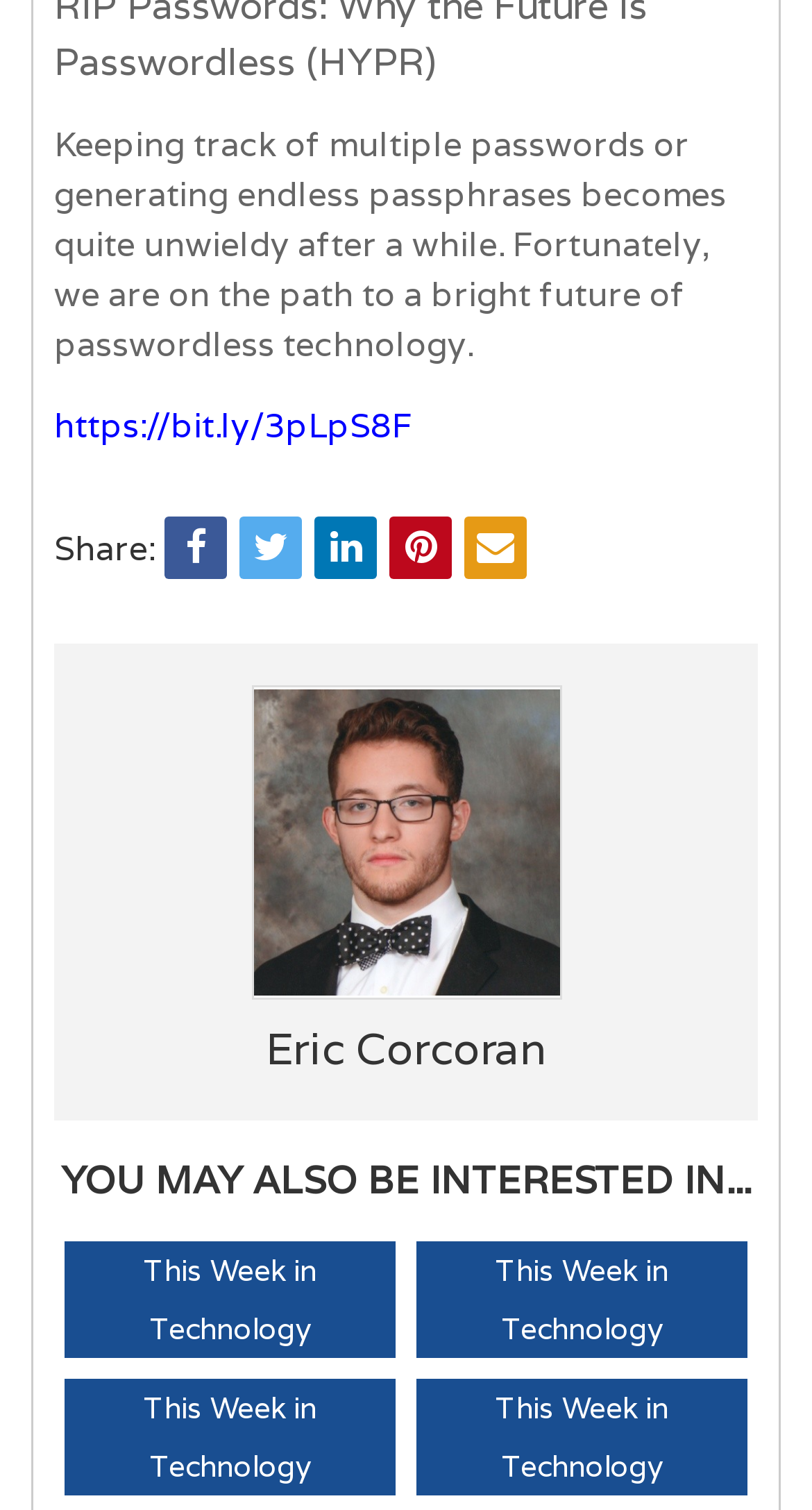Find the bounding box coordinates for the area that must be clicked to perform this action: "Read This Week in Technology".

[0.08, 0.822, 0.487, 0.899]